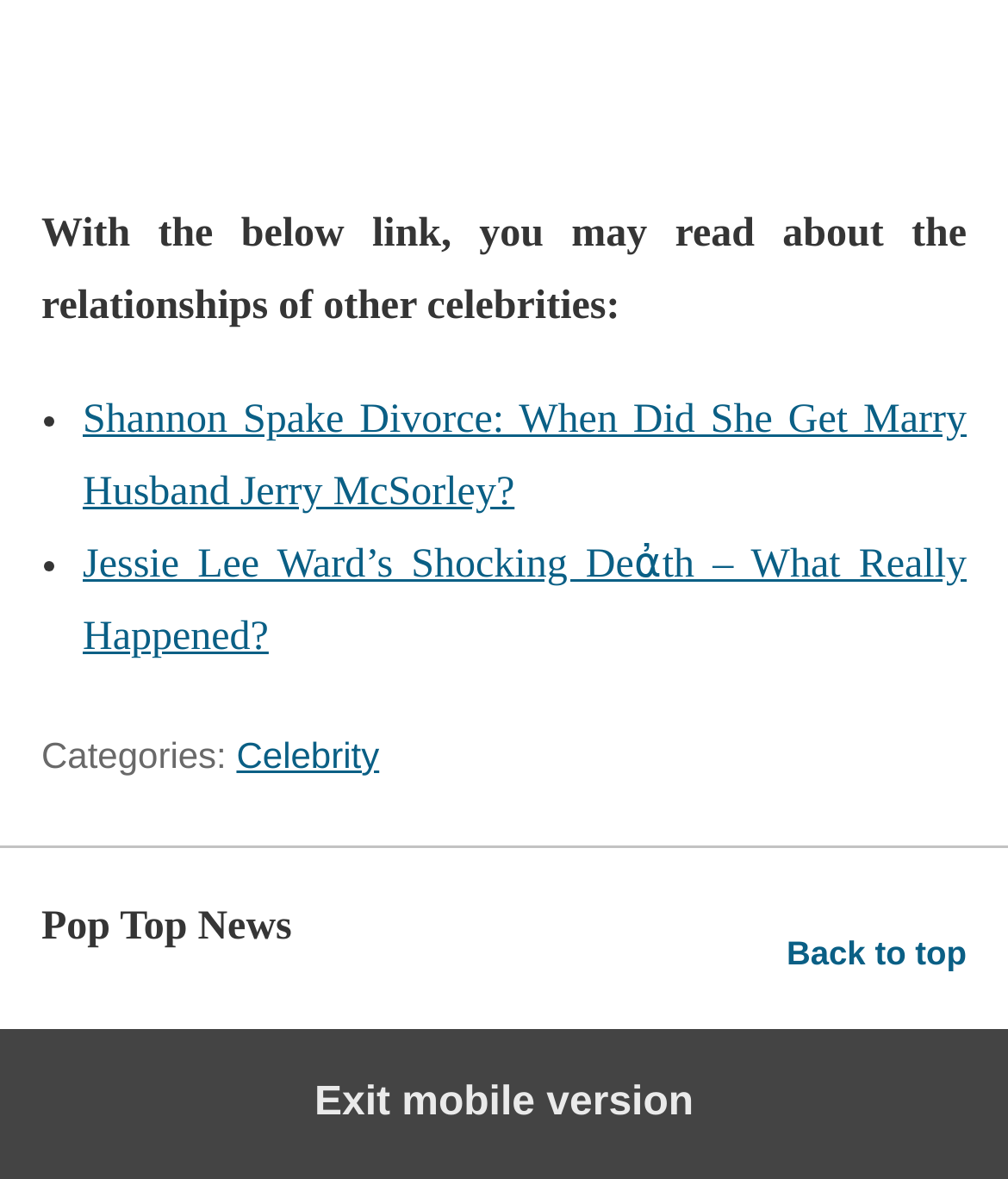What is the name of the website?
Based on the image content, provide your answer in one word or a short phrase.

Pop Top News